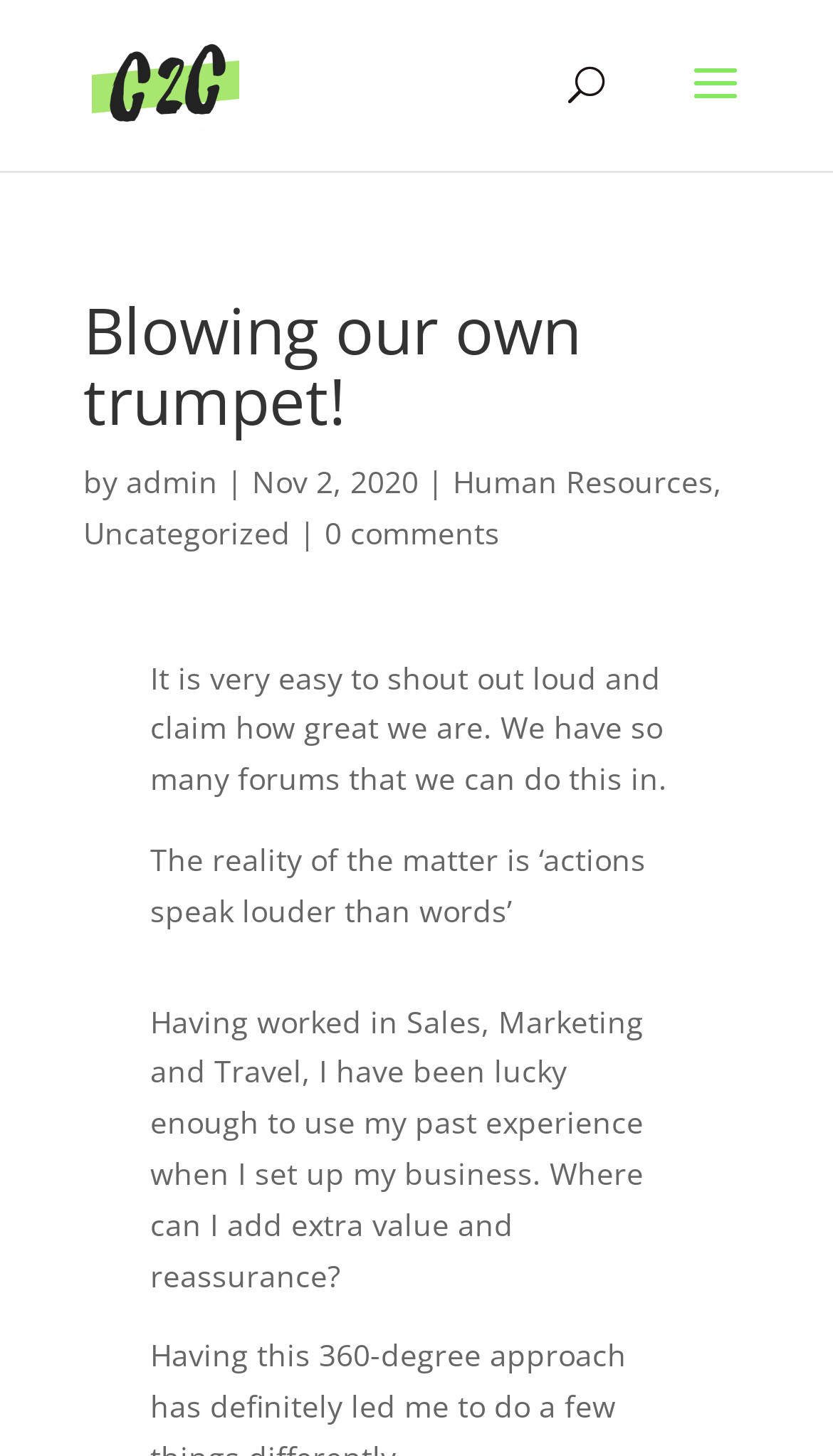Who is the author of the article?
Use the screenshot to answer the question with a single word or phrase.

admin